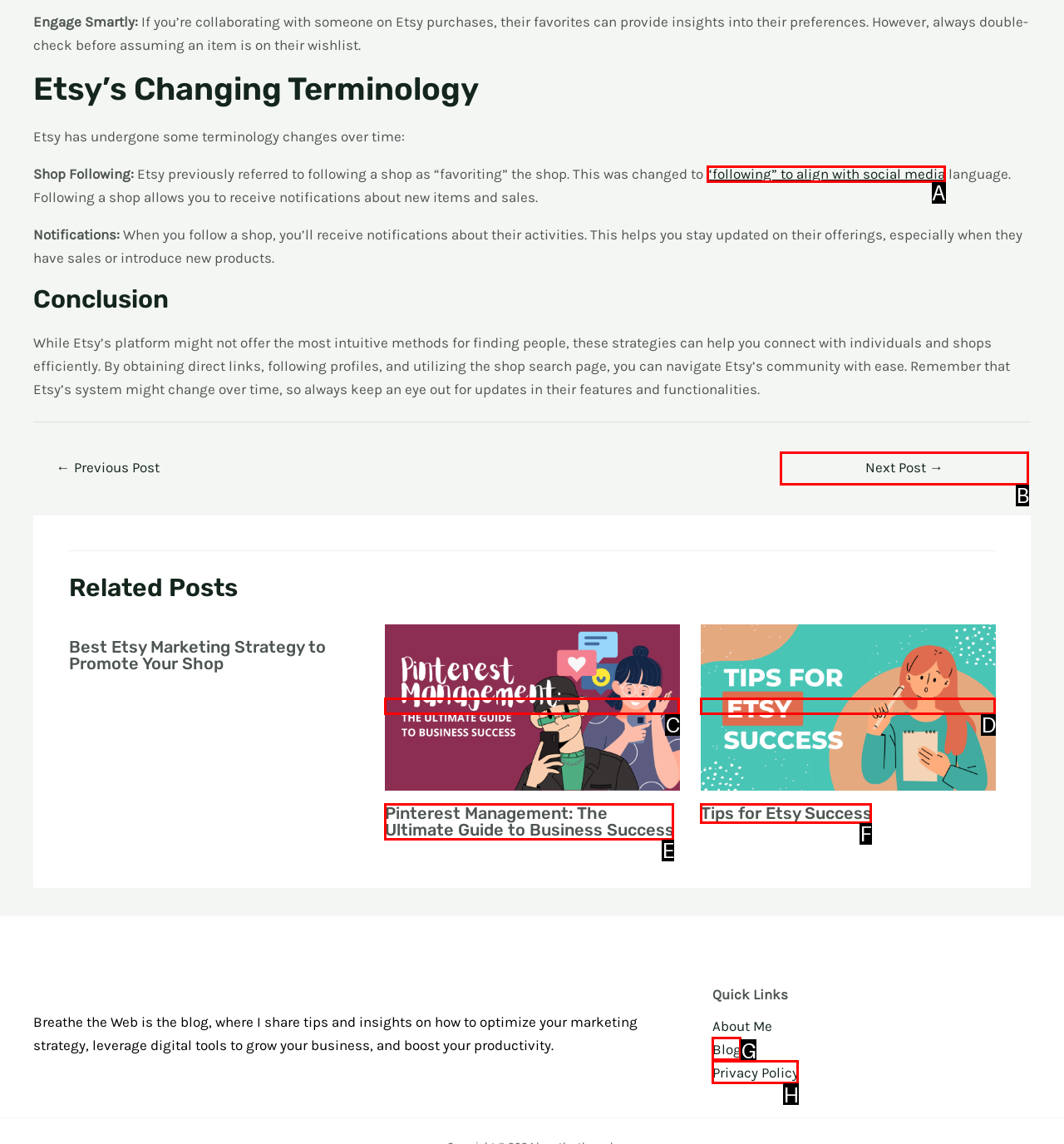Identify the letter of the option to click in order to Read the next post. Answer with the letter directly.

B